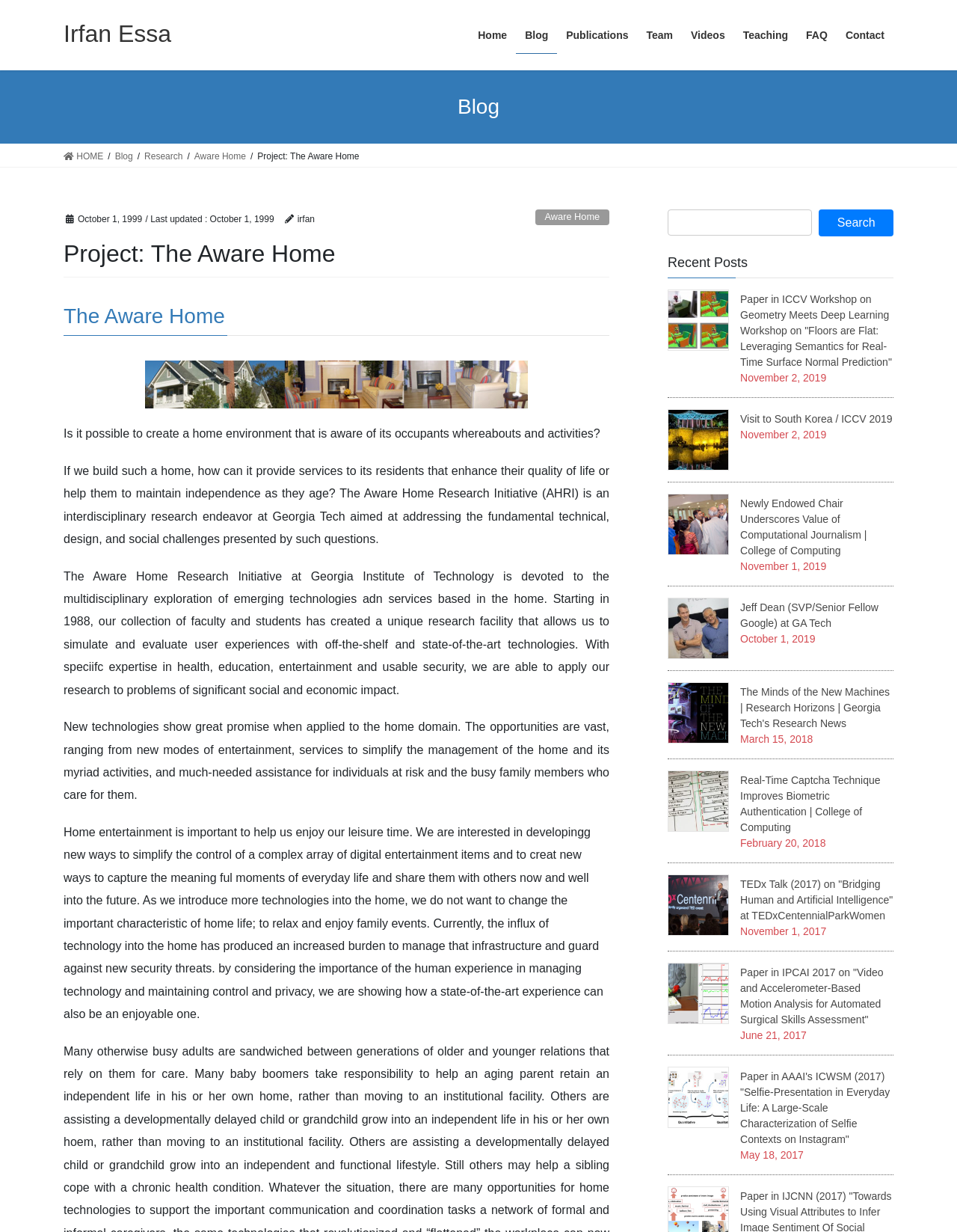Pinpoint the bounding box coordinates of the element you need to click to execute the following instruction: "Click on the 'Home' link". The bounding box should be represented by four float numbers between 0 and 1, in the format [left, top, right, bottom].

[0.49, 0.015, 0.539, 0.044]